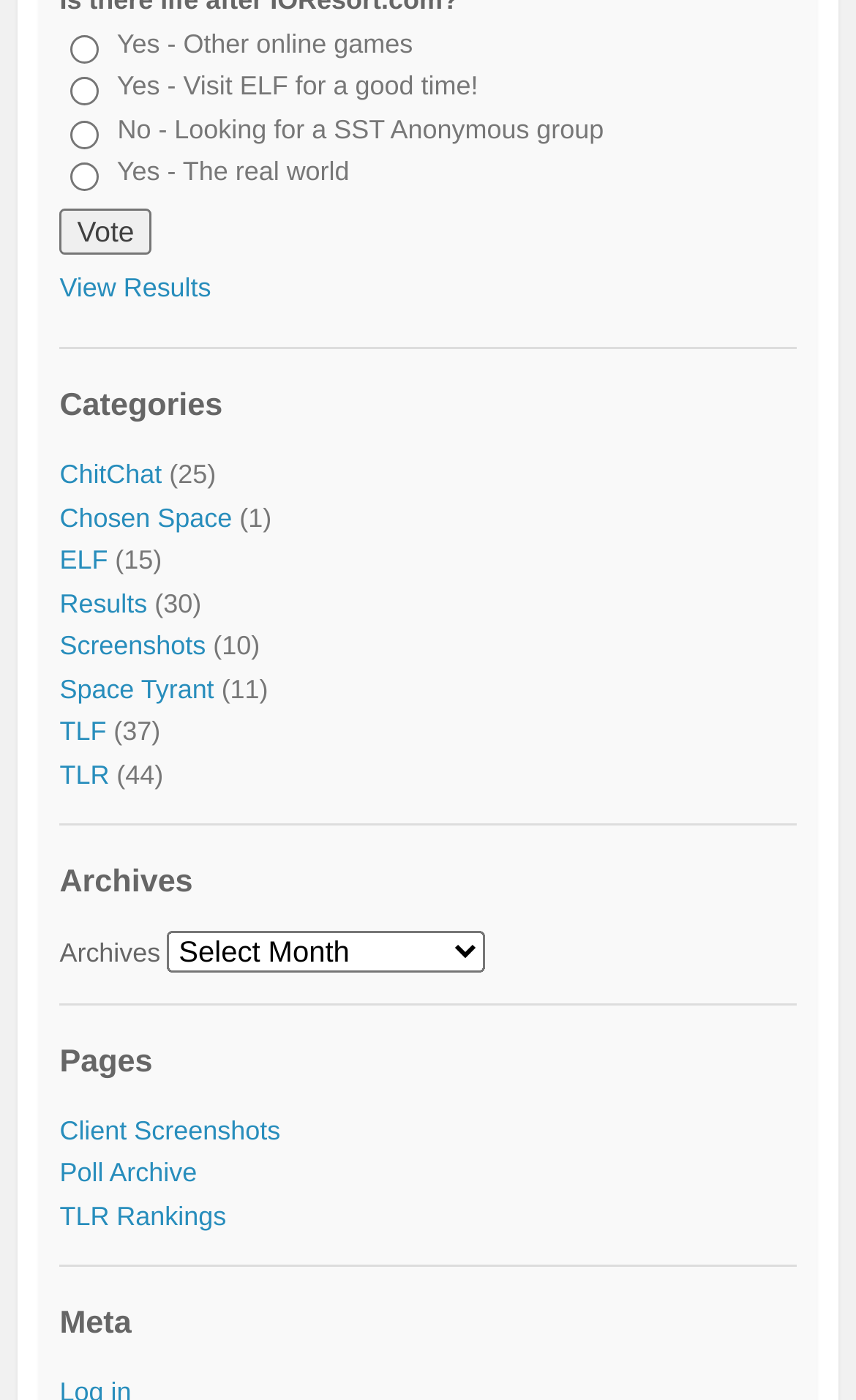Determine the bounding box coordinates of the region to click in order to accomplish the following instruction: "Go to ChitChat page". Provide the coordinates as four float numbers between 0 and 1, specifically [left, top, right, bottom].

[0.07, 0.328, 0.189, 0.35]